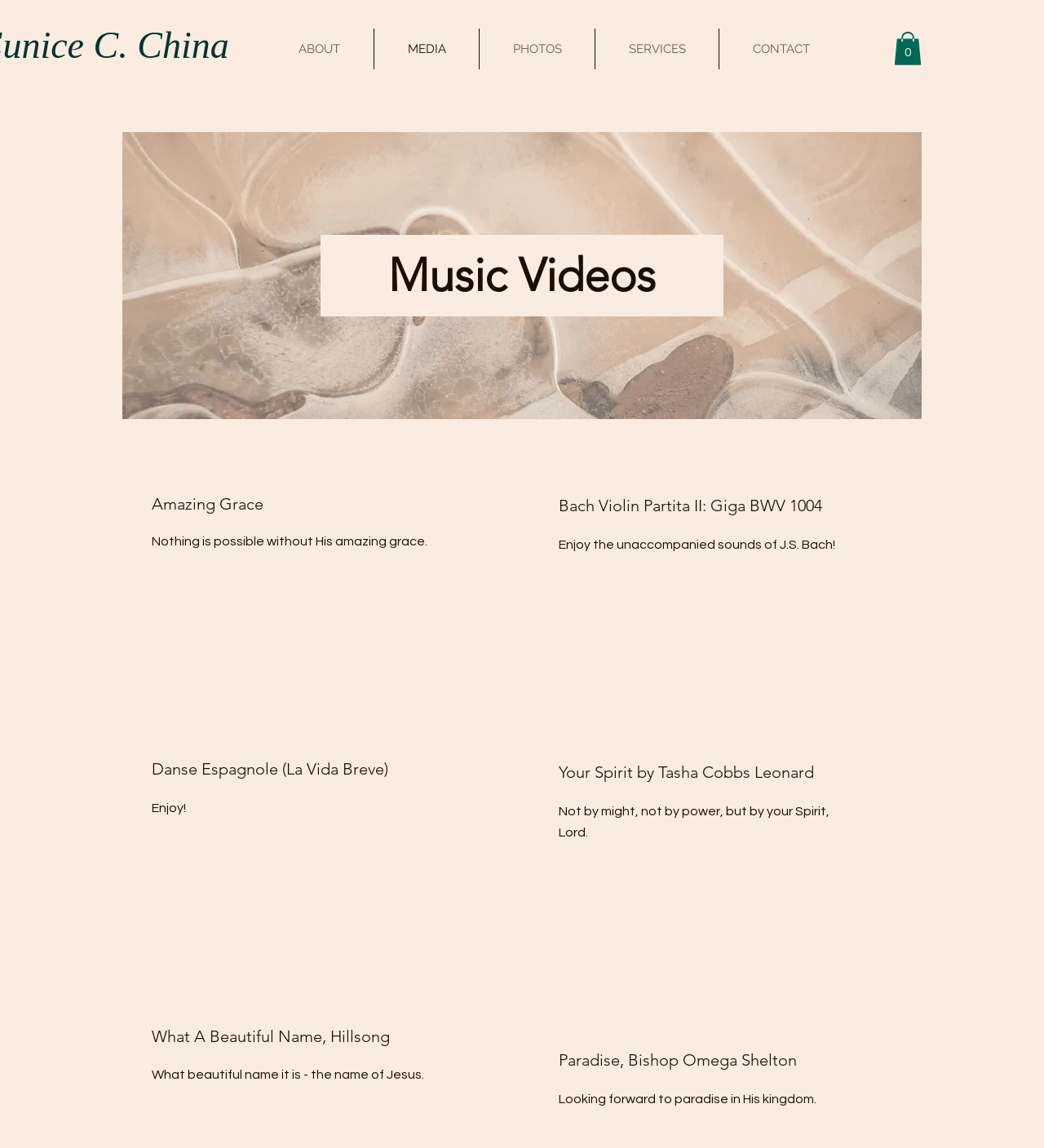Provide a short, one-word or phrase answer to the question below:
What is the name of the composer of 'Bach Violin Partita II: Giga BWV 1004'?

J.S. Bach